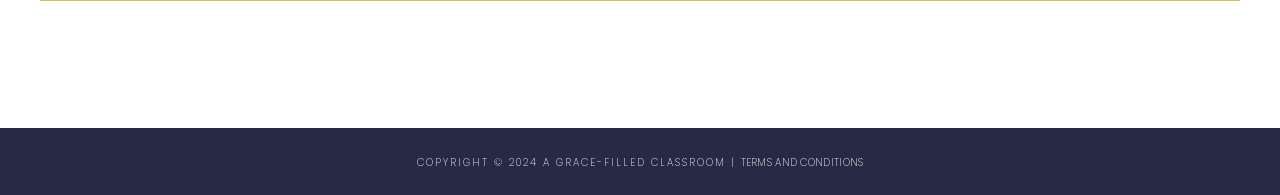Please specify the bounding box coordinates of the area that should be clicked to accomplish the following instruction: "Read about meeting students' social emotional needs". The coordinates should consist of four float numbers between 0 and 1, i.e., [left, top, right, bottom].

[0.429, 0.068, 0.571, 0.593]